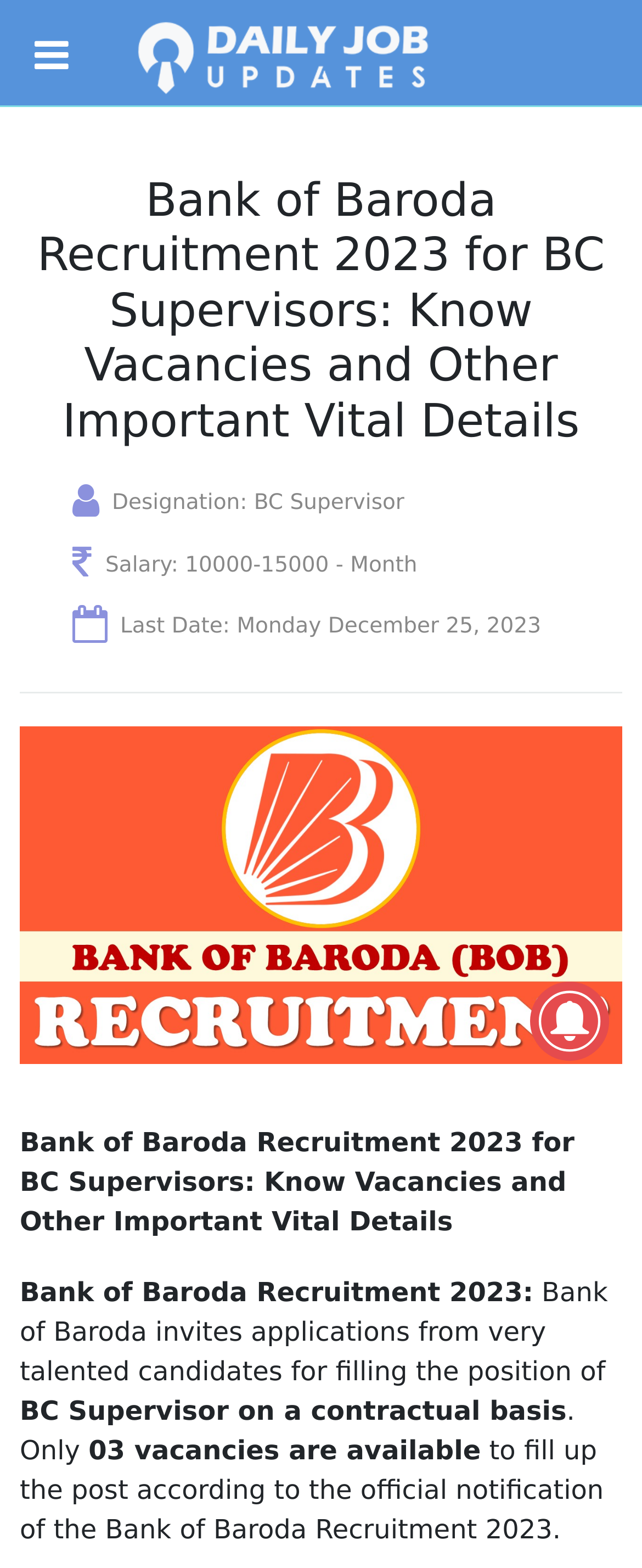Given the element description "title="Daily Job Update"" in the screenshot, predict the bounding box coordinates of that UI element.

[0.162, 0.015, 0.721, 0.056]